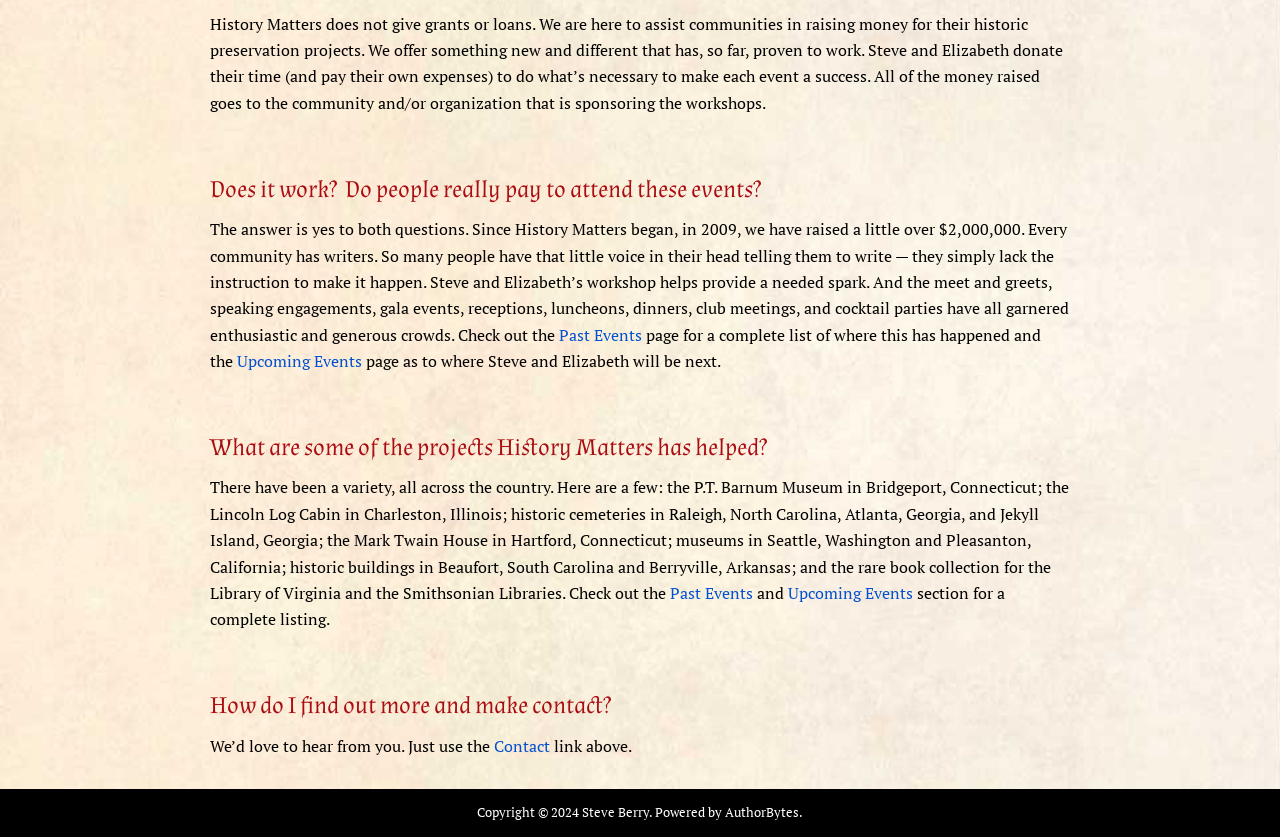What is the purpose of Steve and Elizabeth's workshop?
Could you please answer the question thoroughly and with as much detail as possible?

According to the StaticText element with ID 120, Steve and Elizabeth's workshop helps provide a needed spark for people who want to write, but lack the instruction to make it happen.